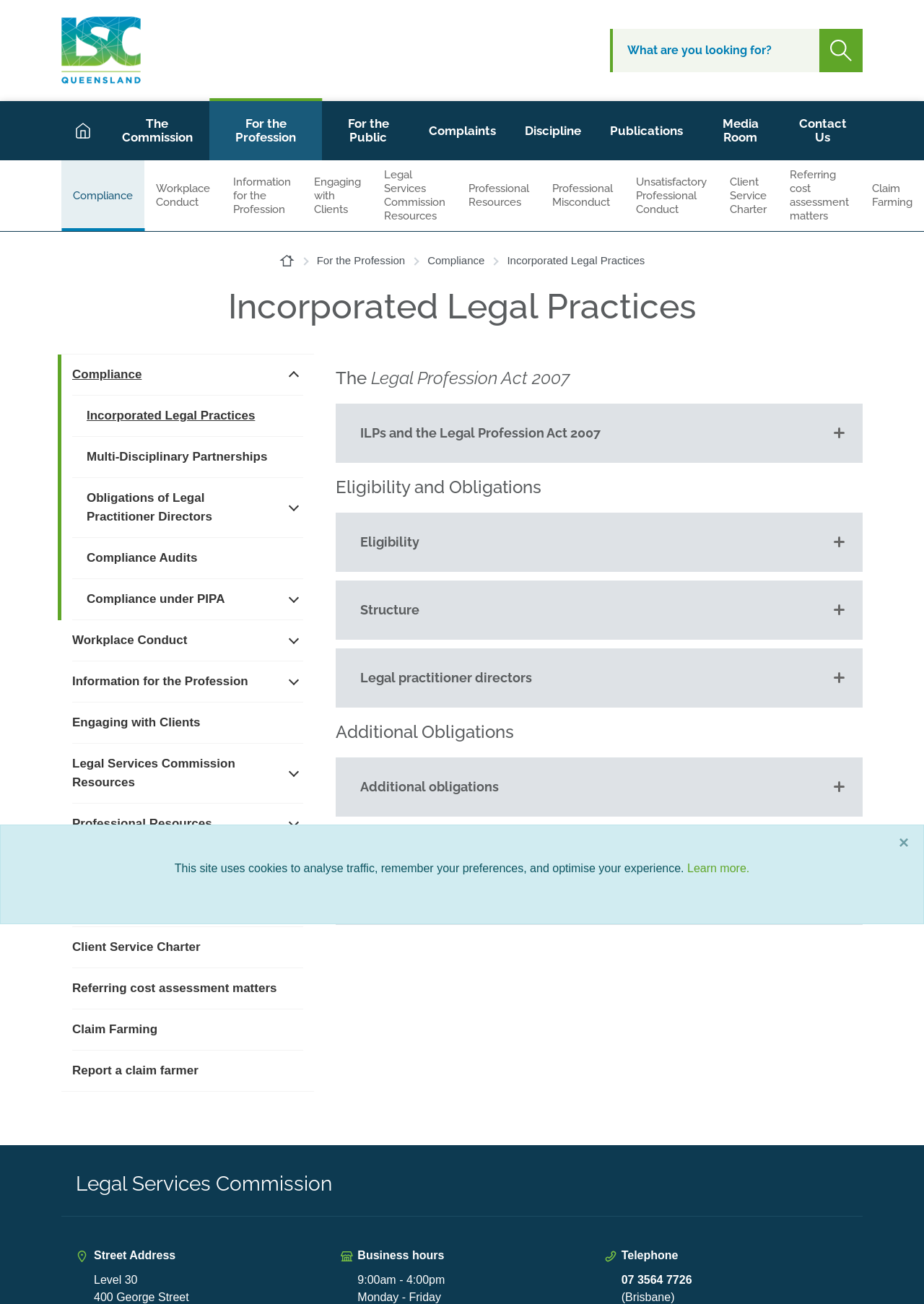Please determine the bounding box of the UI element that matches this description: Additional obligations. The coordinates should be given as (top-left x, top-left y, bottom-right x, bottom-right y), with all values between 0 and 1.

[0.364, 0.581, 0.933, 0.625]